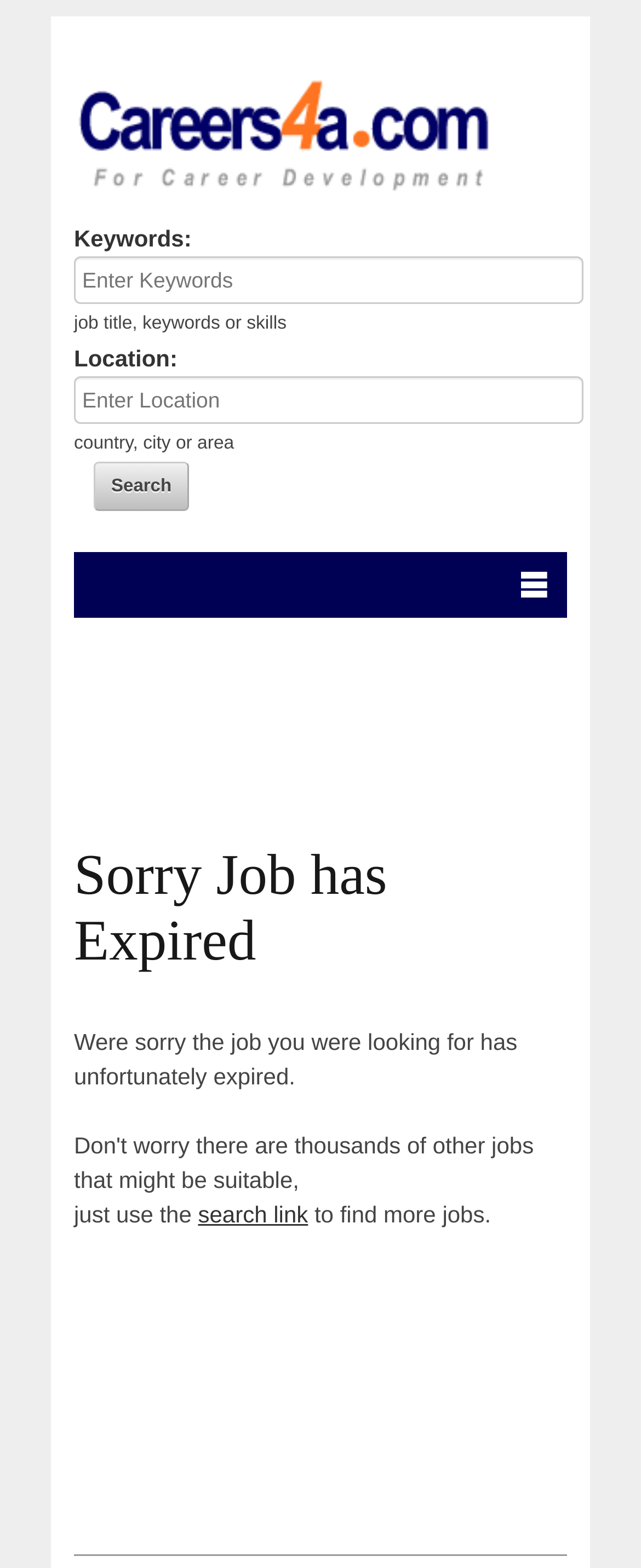Using the image as a reference, answer the following question in as much detail as possible:
What is the alternative action suggested?

The webpage suggests using the search link to find more jobs, as the job being searched for has expired. This is indicated by the text 'just use the search link to find more jobs'.